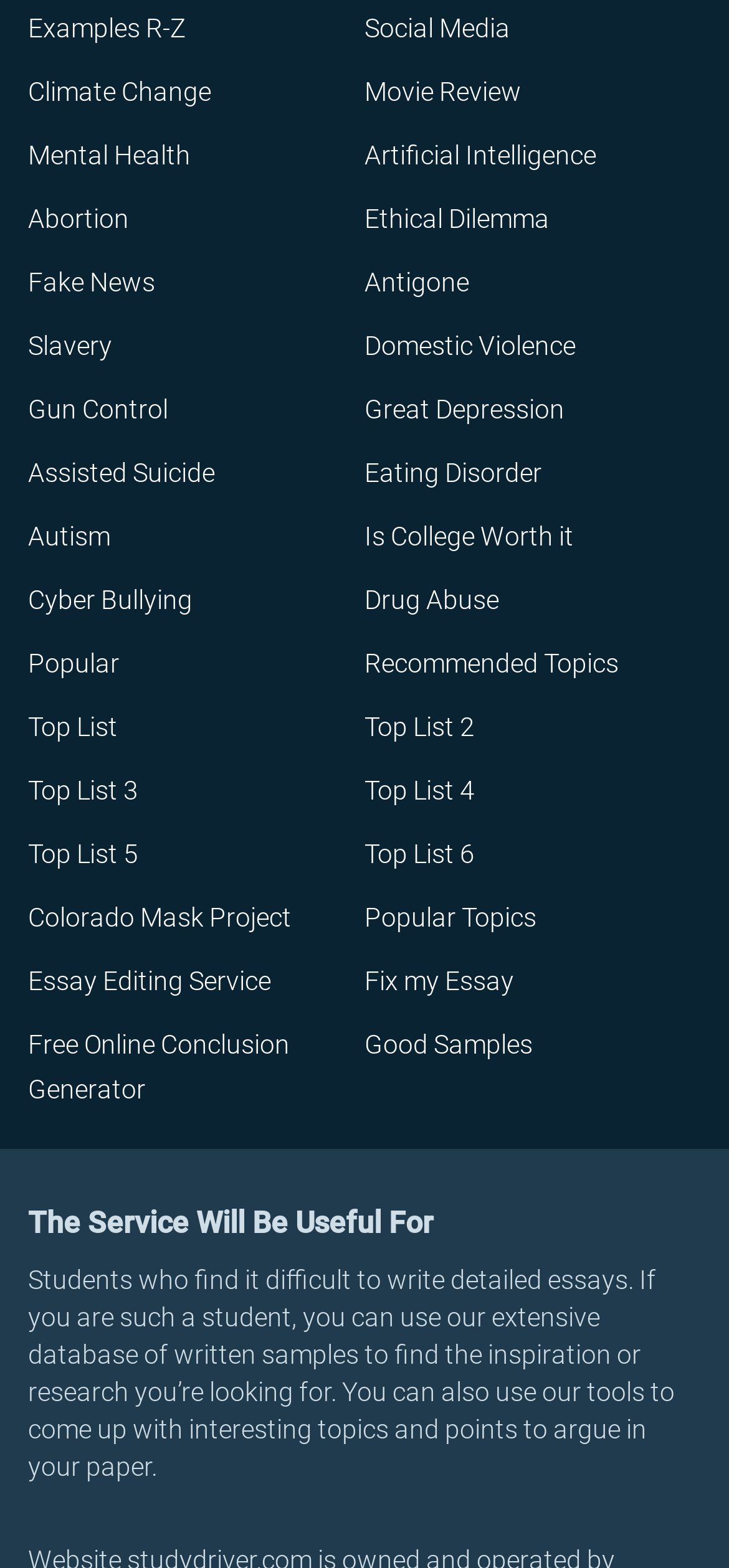Find the bounding box coordinates for the UI element that matches this description: "Human Trafficking".

[0.5, 0.16, 0.789, 0.179]